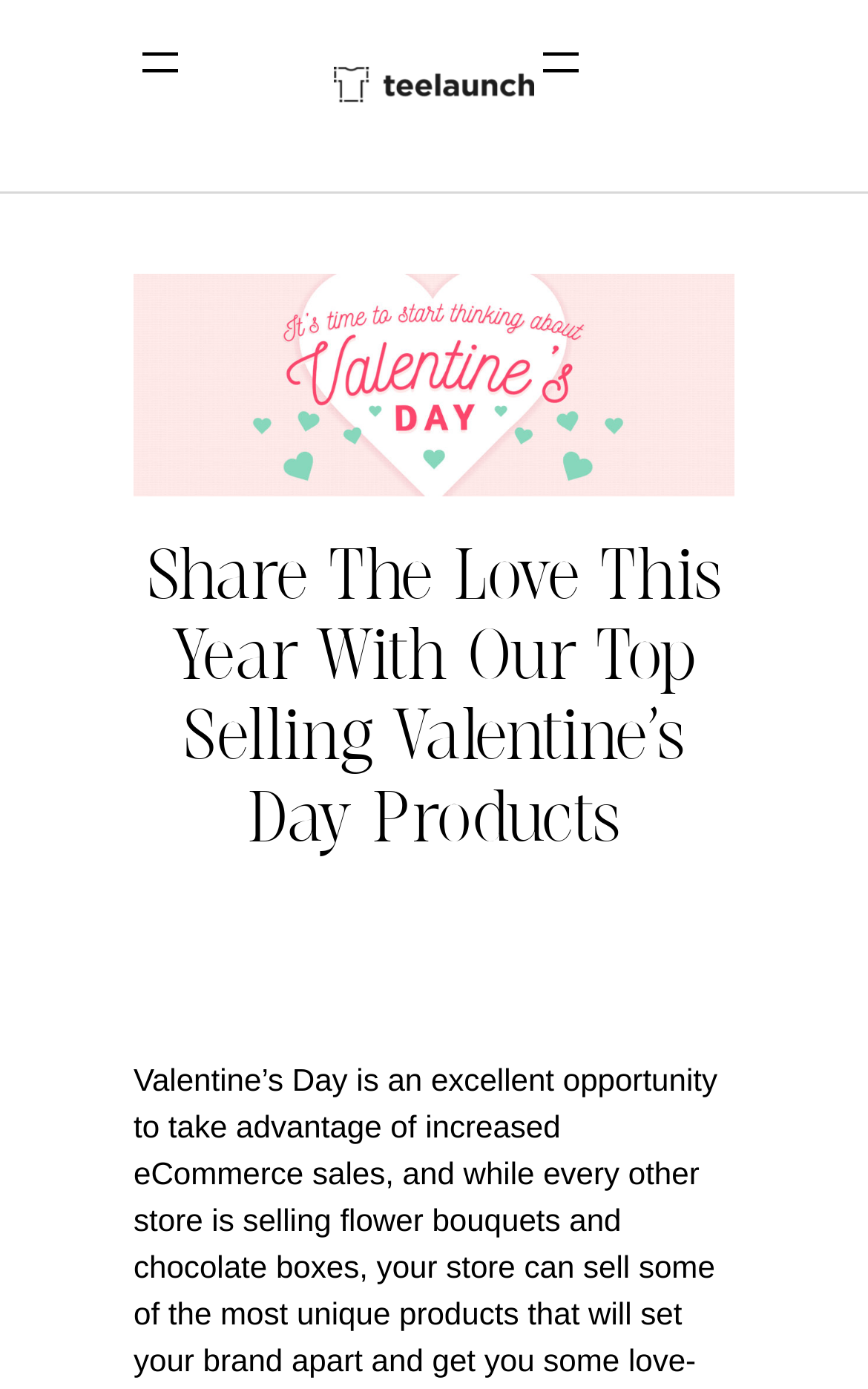What is the name of the logo?
Please answer the question with a single word or phrase, referencing the image.

Retina Logo